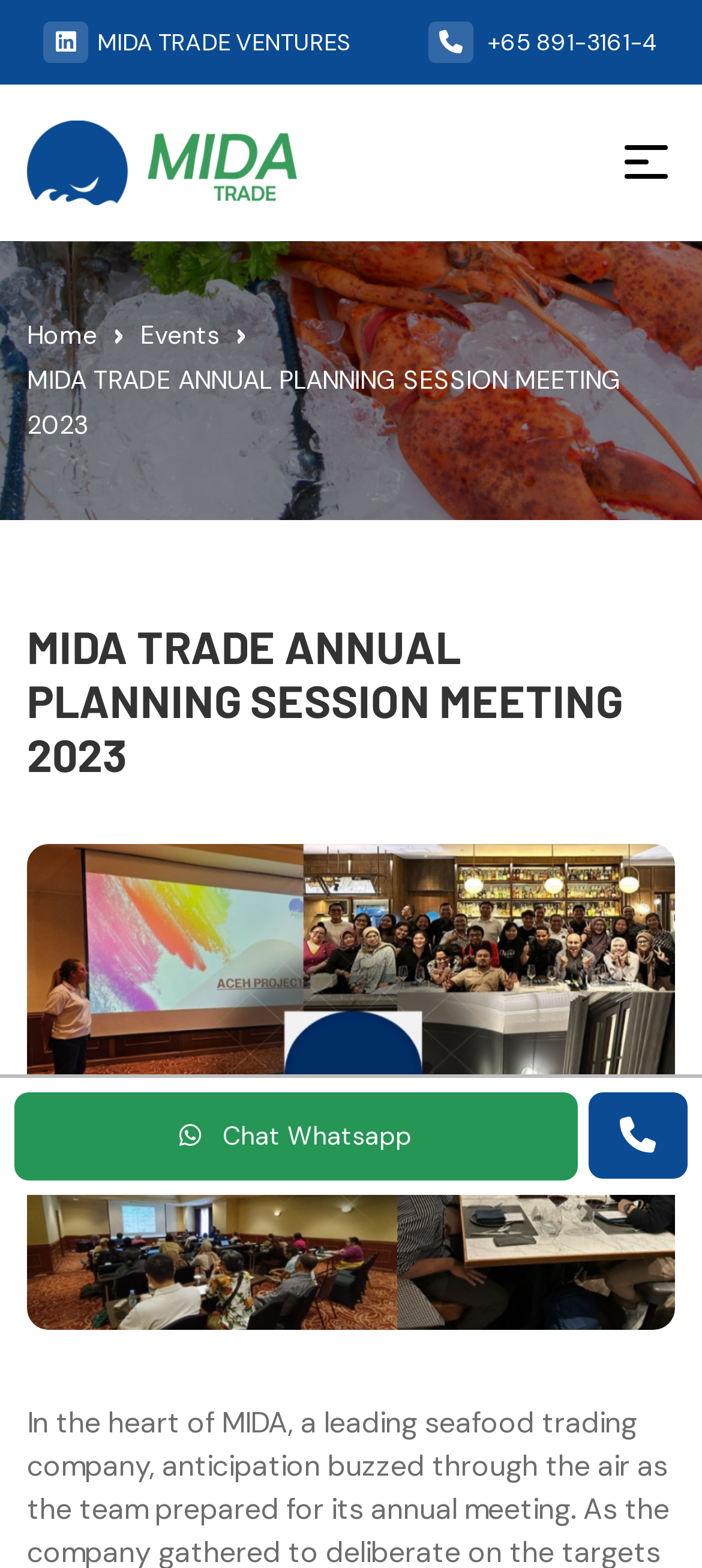Please determine the bounding box coordinates of the element's region to click in order to carry out the following instruction: "Chat on Whatsapp". The coordinates should be four float numbers between 0 and 1, i.e., [left, top, right, bottom].

[0.021, 0.696, 0.822, 0.753]